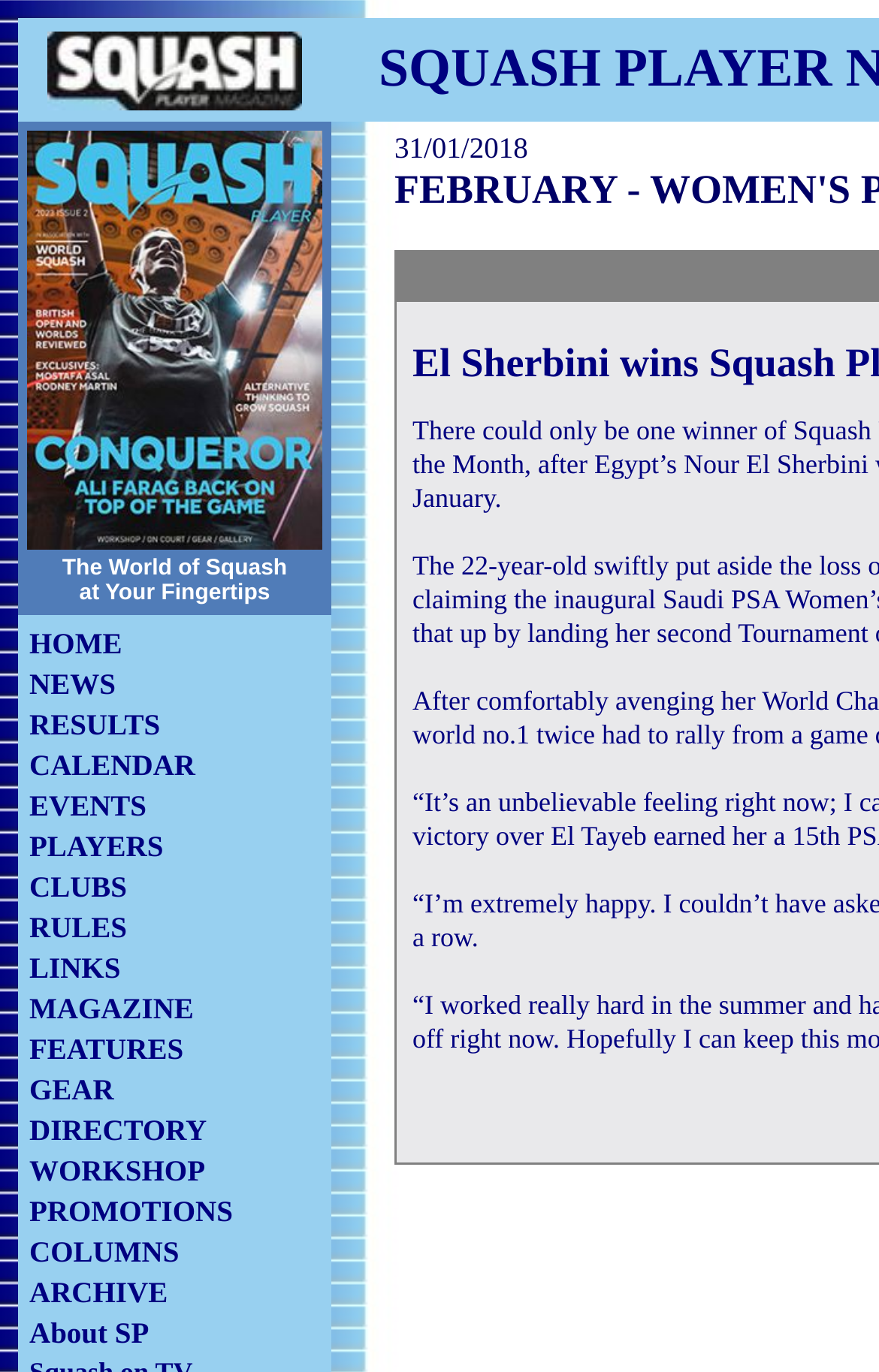Kindly determine the bounding box coordinates for the area that needs to be clicked to execute this instruction: "Read the MAGAZINE".

[0.033, 0.722, 0.22, 0.747]